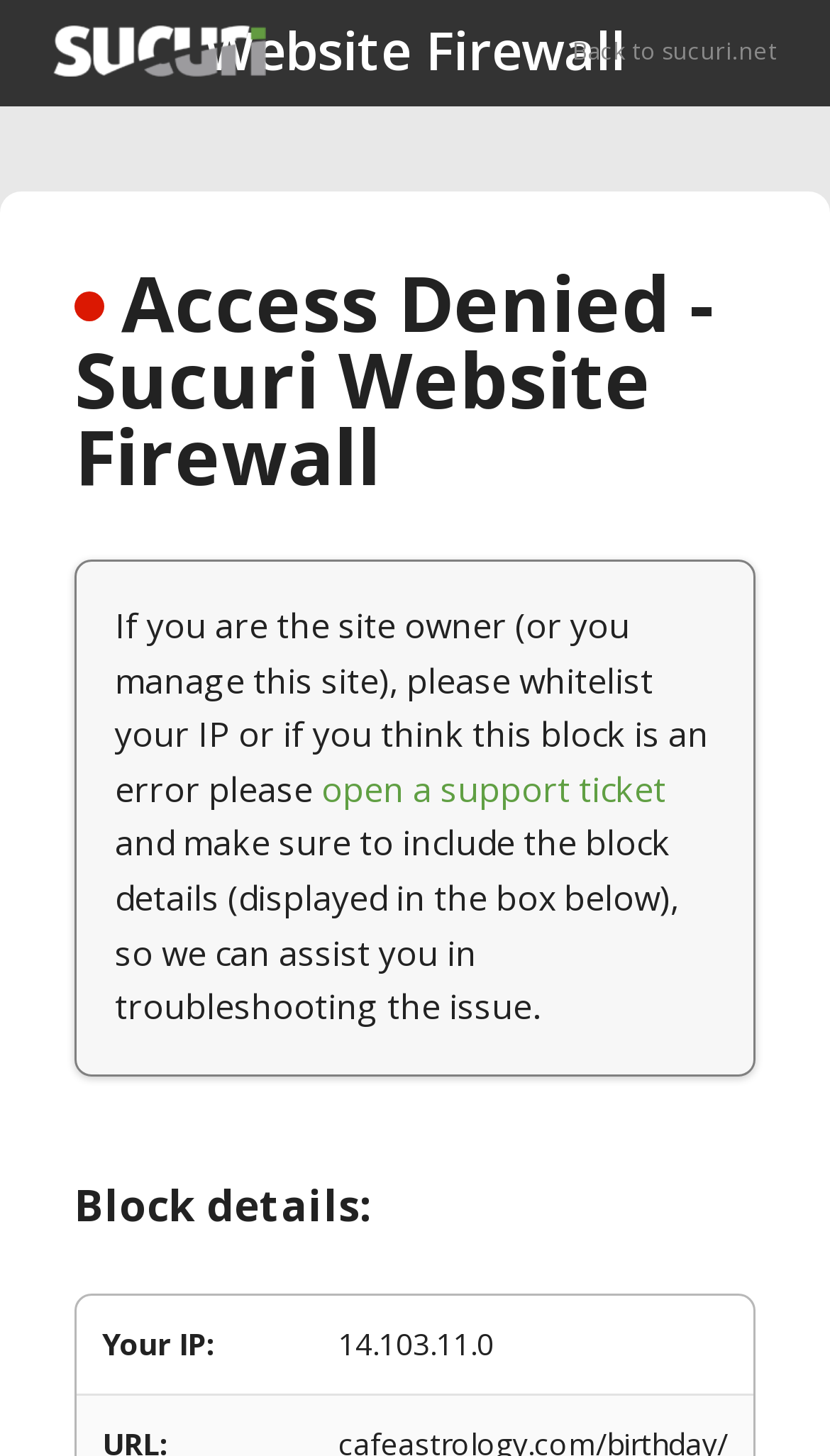Determine the bounding box for the UI element described here: "open a support ticket".

[0.387, 0.526, 0.803, 0.558]